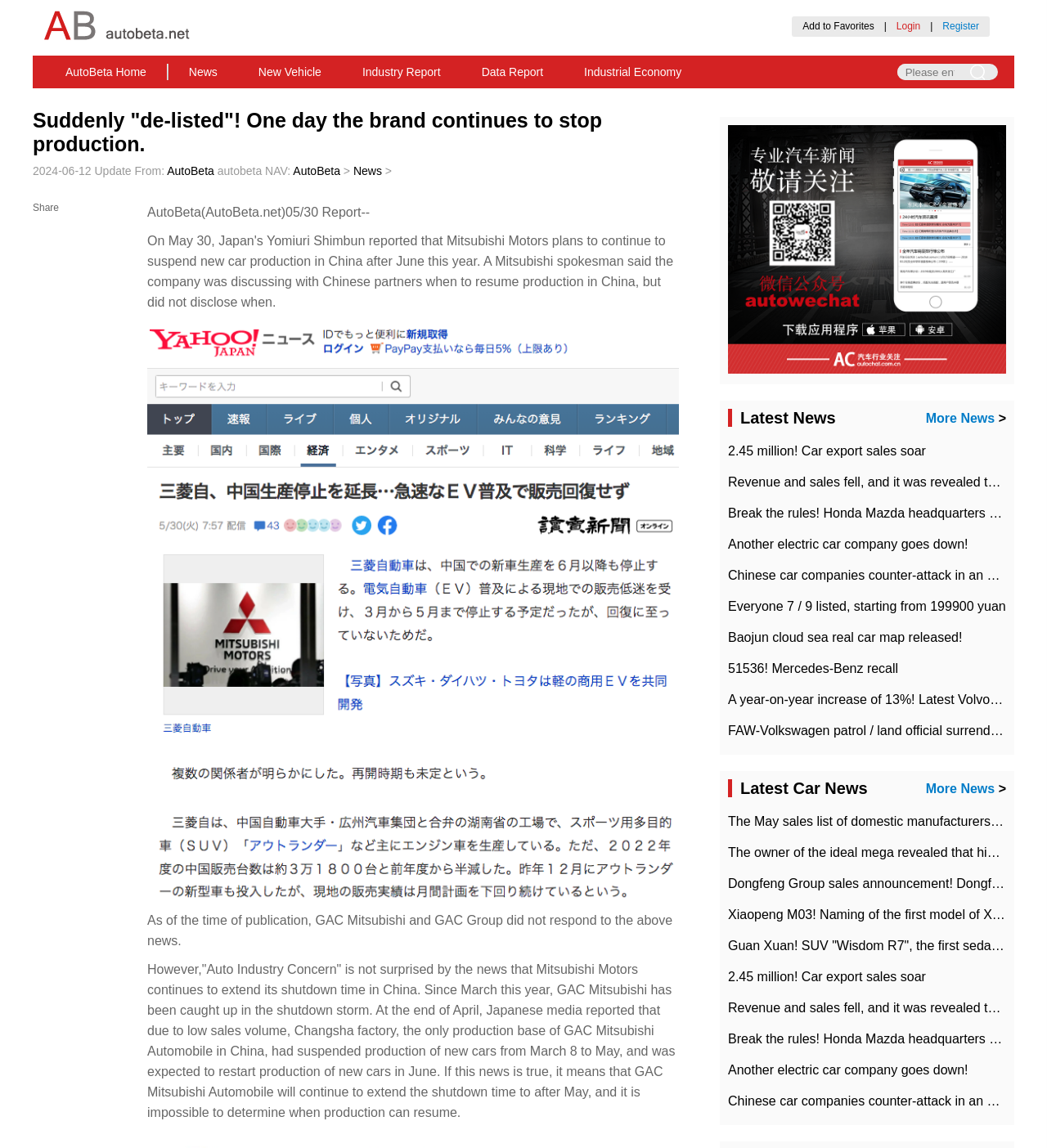Given the description name="search_keyword" placeholder="Please enter keywords", predict the bounding box coordinates of the UI element. Ensure the coordinates are in the format (top-left x, top-left y, bottom-right x, bottom-right y) and all values are between 0 and 1.

[0.857, 0.056, 0.911, 0.07]